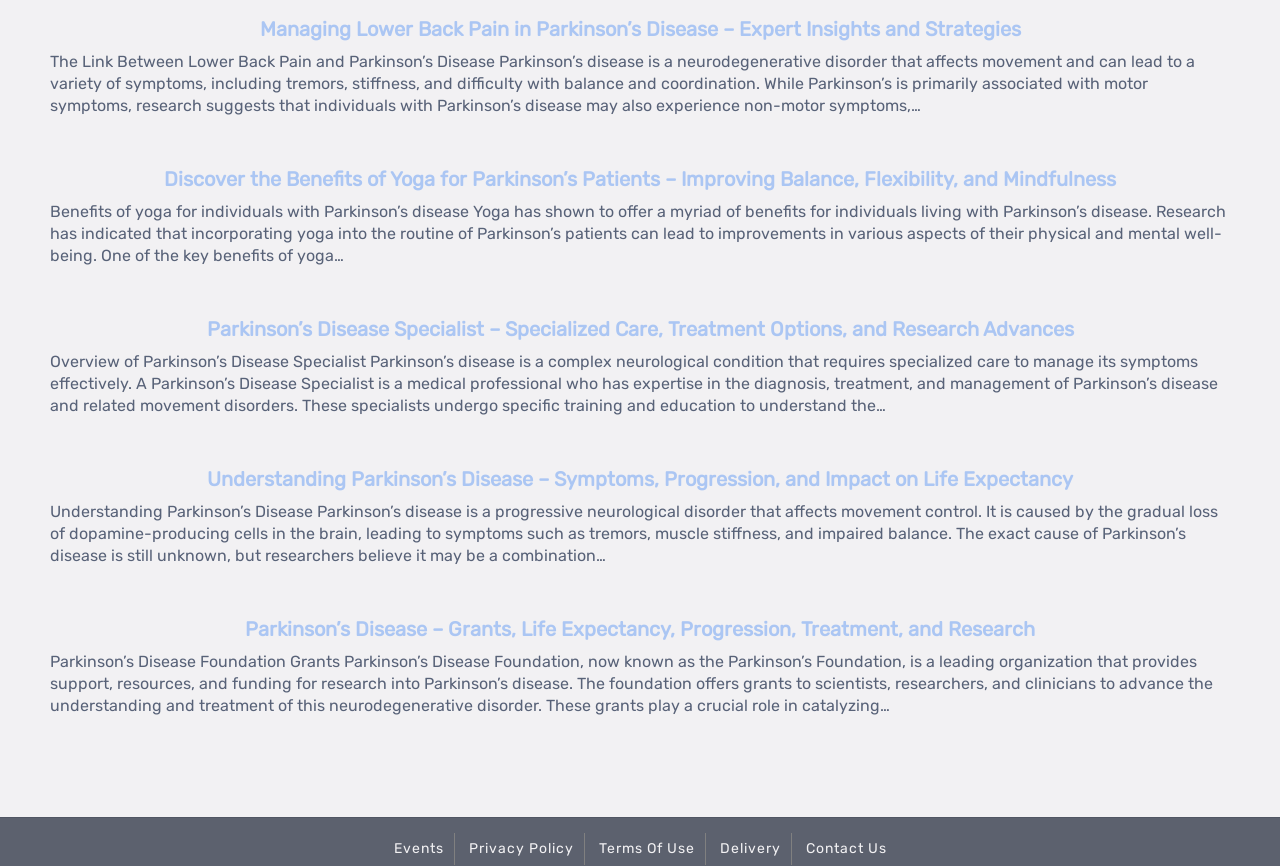Can you show the bounding box coordinates of the region to click on to complete the task described in the instruction: "Get information about Parkinson's disease specialists"?

[0.161, 0.366, 0.839, 0.394]